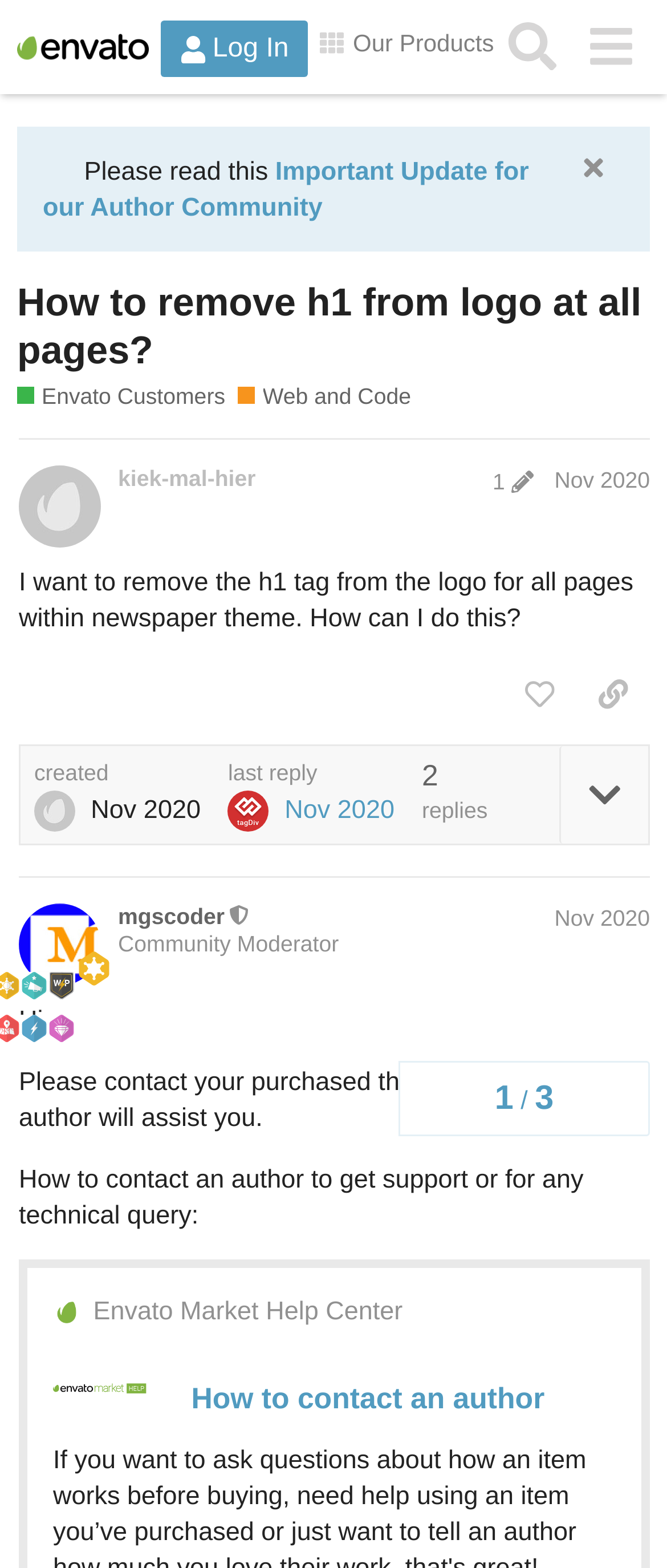Provide the bounding box coordinates of the area you need to click to execute the following instruction: "Click the 'Envato Customers' link".

[0.026, 0.243, 0.338, 0.263]